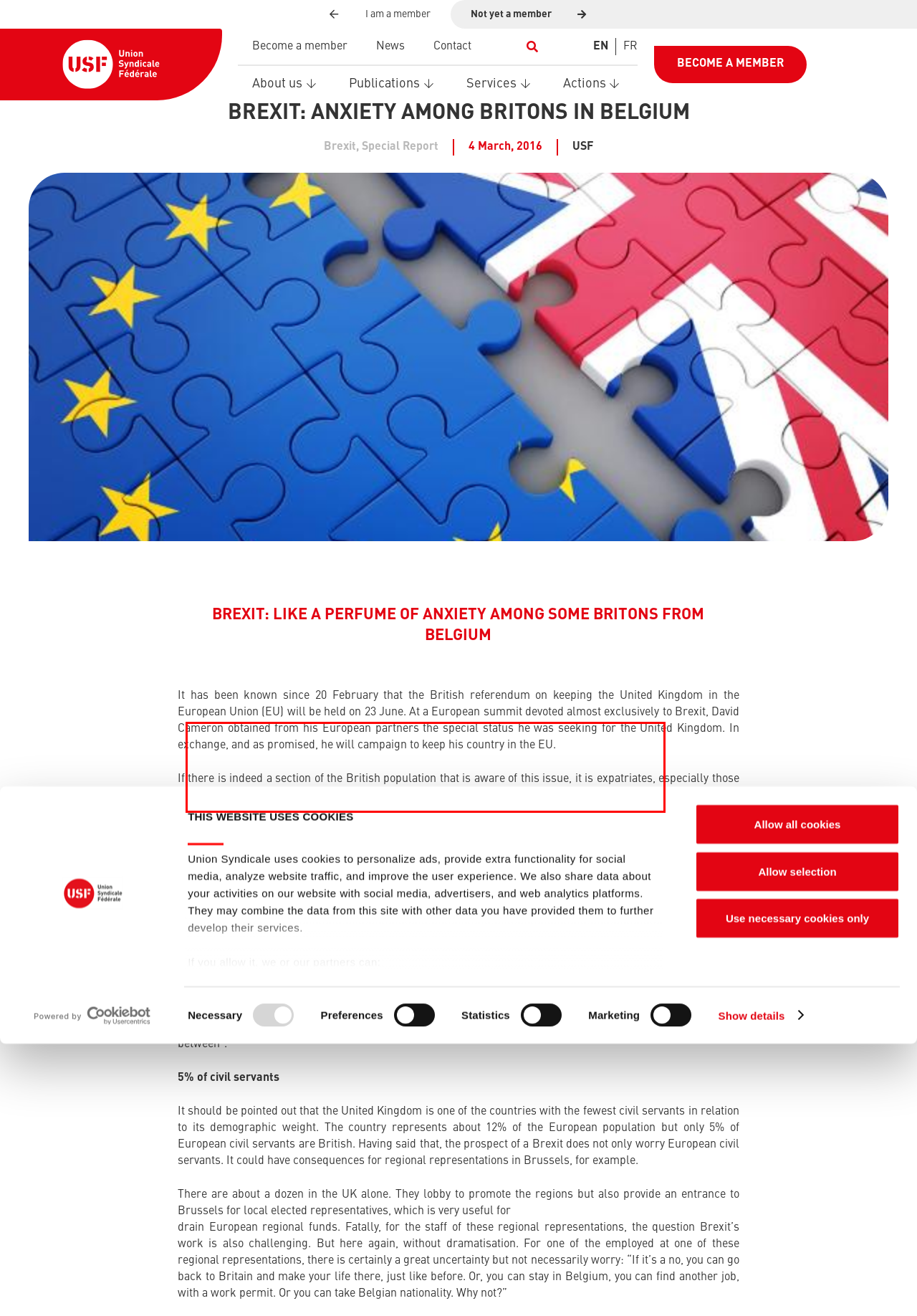Given the screenshot of a webpage, identify the red rectangle bounding box and recognize the text content inside it, generating the extracted text.

Union Syndicale uses cookies to personalize ads, provide extra functionality for social media, analyze website traffic, and improve the user experience. We also share data about your activities on our website with social media, advertisers, and web analytics platforms. They may combine the data from this site with other data you have provided them to further develop their services.